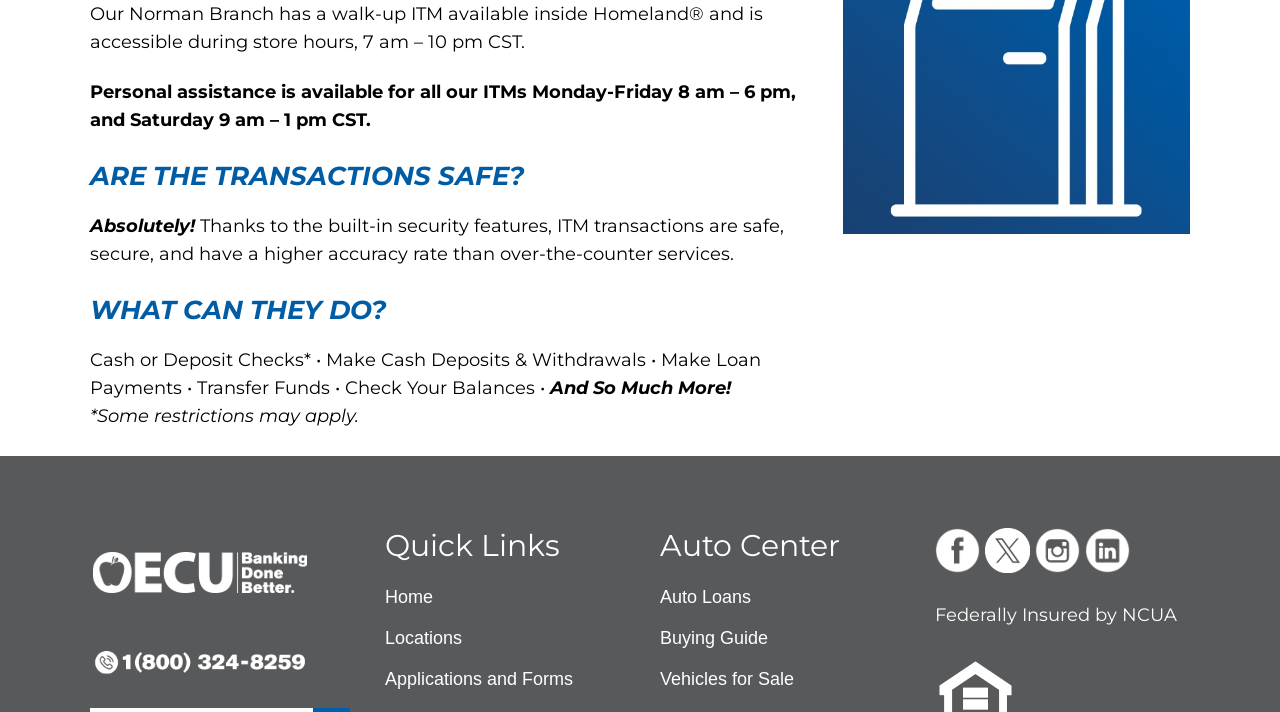Find and specify the bounding box coordinates that correspond to the clickable region for the instruction: "Call the customer service number".

[0.07, 0.867, 0.273, 0.994]